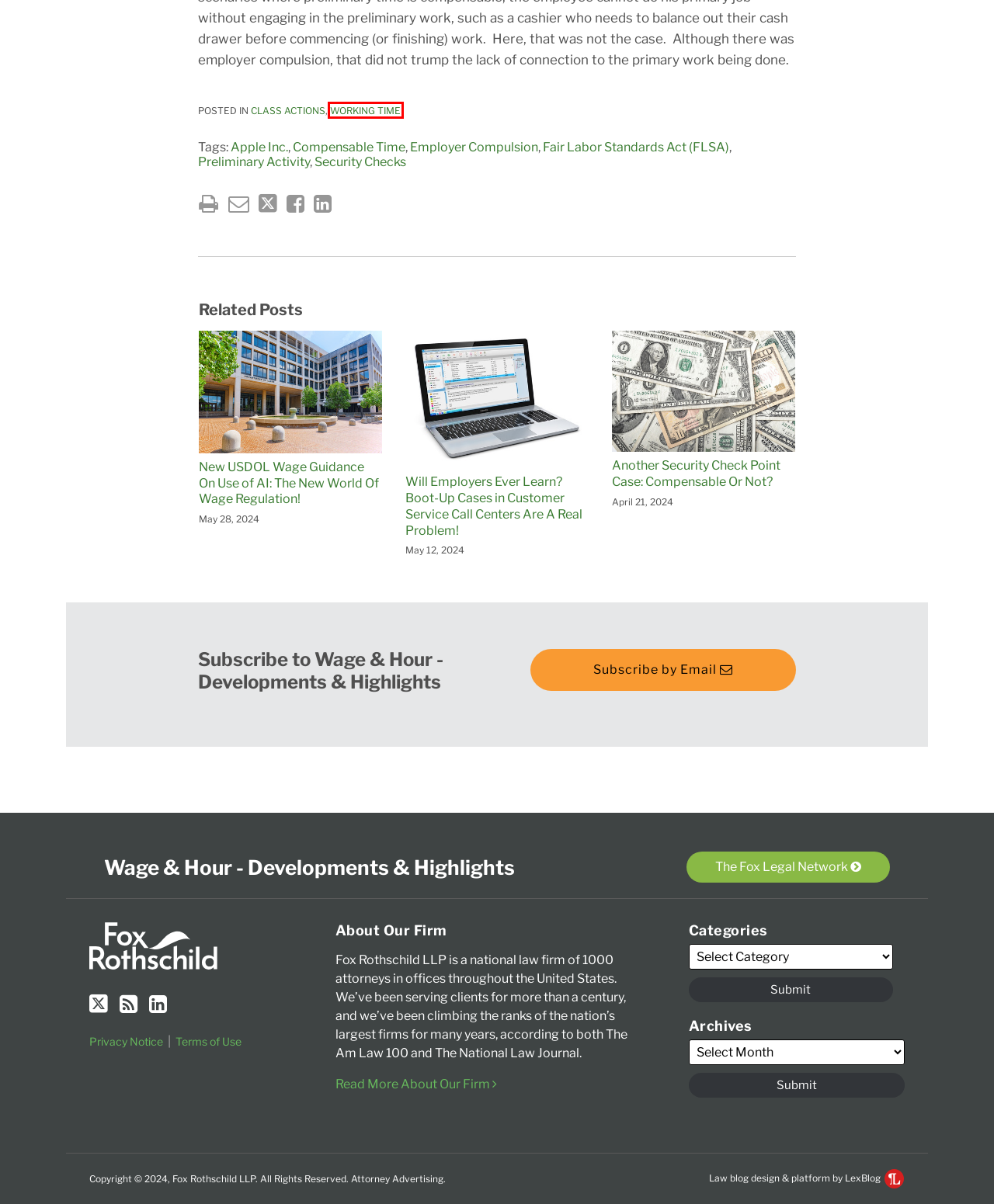A screenshot of a webpage is given, featuring a red bounding box around a UI element. Please choose the webpage description that best aligns with the new webpage after clicking the element in the bounding box. These are the descriptions:
A. Security Checks | Wage & Hour - Developments & Highlights
B. Class Actions | Wage & Hour - Developments & Highlights
C. Fair Labor Standards Act (FLSA) | Wage & Hour - Developments & Highlights
D. The Blog for the lawyer and law firm looking to project their image through custom design. - LexBlog
E. Working Time | Wage & Hour - Developments & Highlights
F. Another Security Check Point Case: Compensable Or Not? | Wage & Hour - Developments & Highlights
G. Preliminary Activity | Wage & Hour - Developments & Highlights
H. Comments on: Apple Workers Denied Class Certification in FLSA Working Time Claim on Security Checks

E